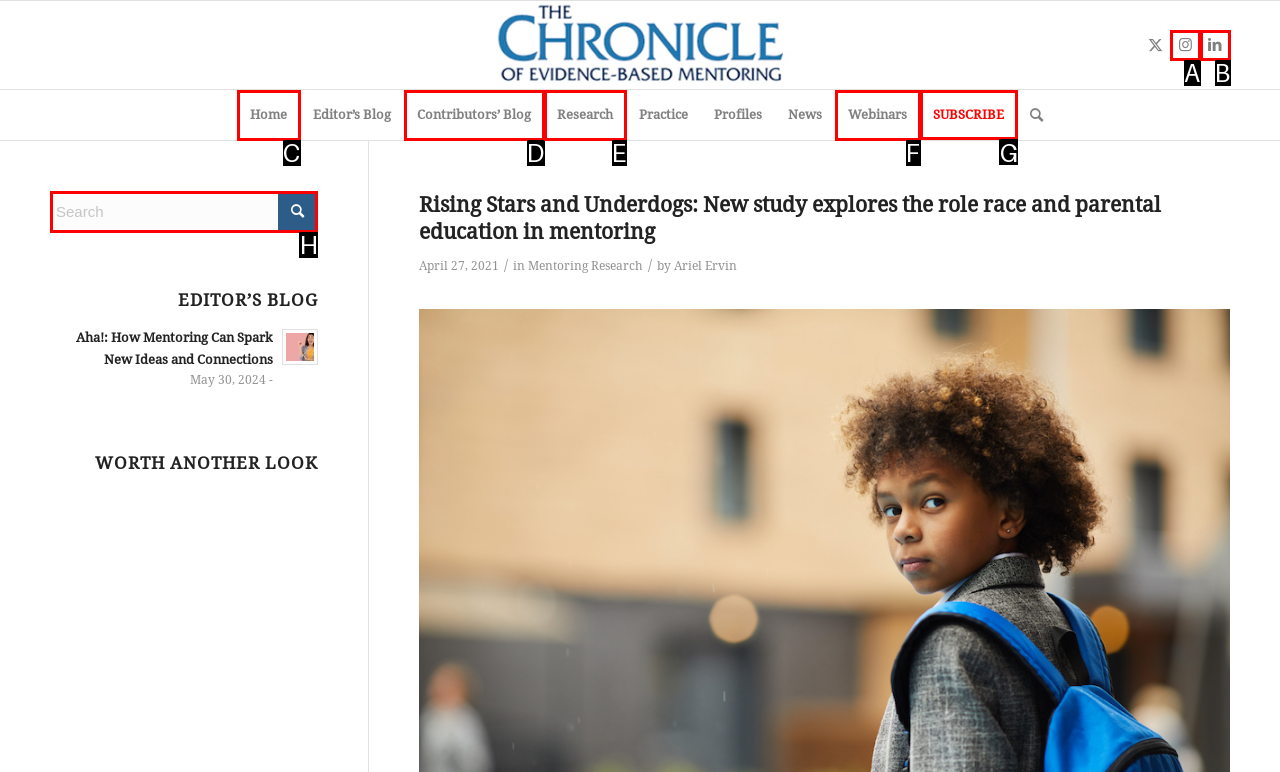Select the appropriate bounding box to fulfill the task: Subscribe to the newsletter Respond with the corresponding letter from the choices provided.

G